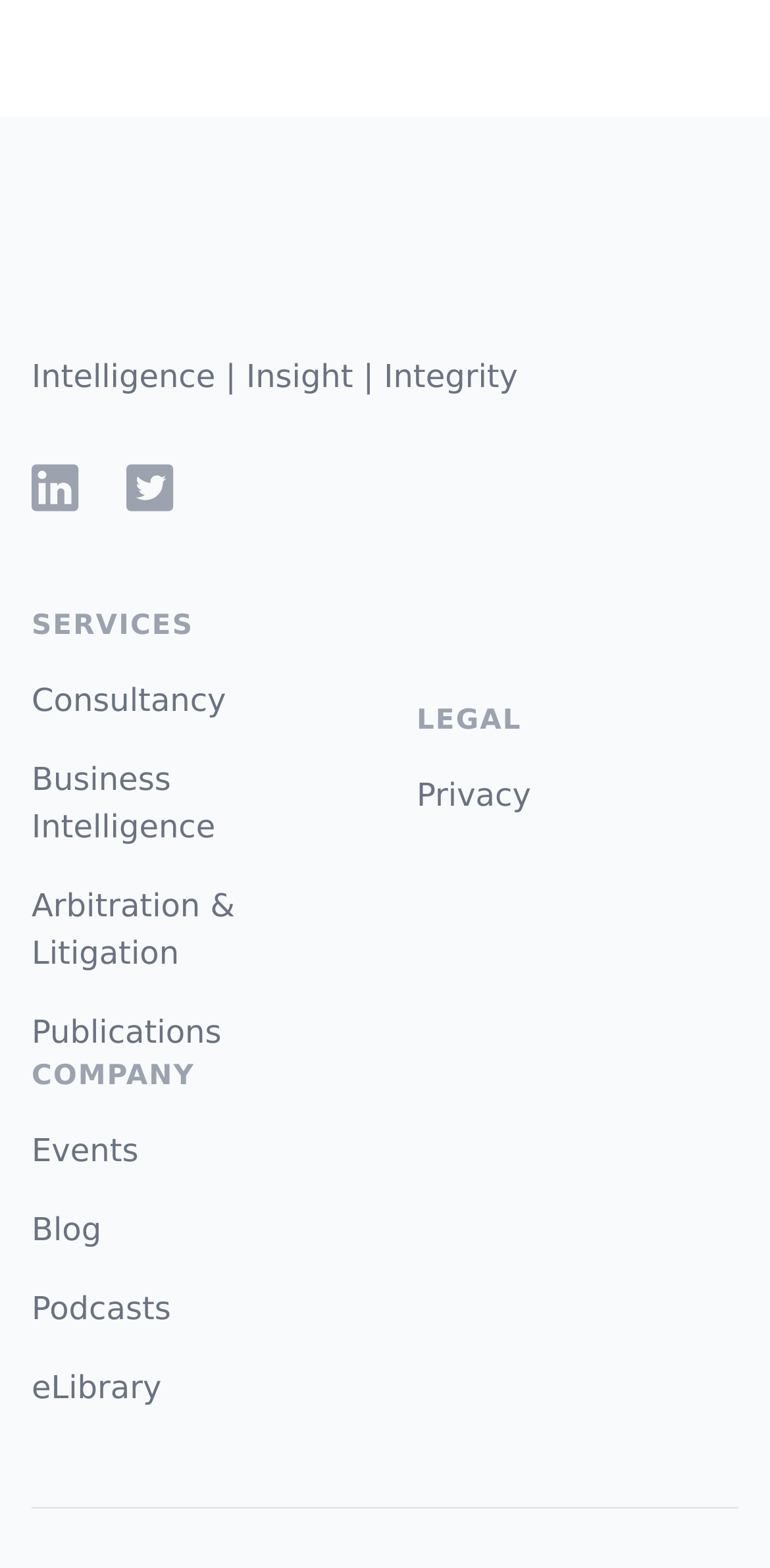Please find the bounding box coordinates of the element that must be clicked to perform the given instruction: "Search for something". The coordinates should be four float numbers from 0 to 1, i.e., [left, top, right, bottom].

None